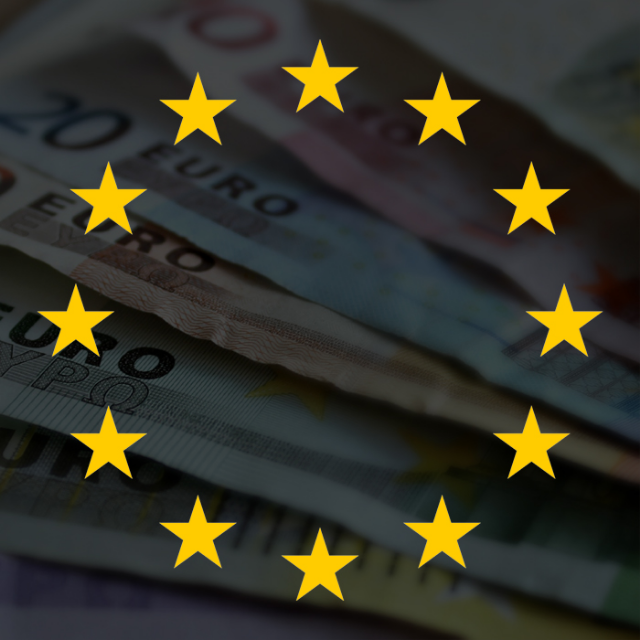Respond to the question below with a single word or phrase: What is the subject of the surrounding content referenced in the caption?

Big Tech's role in democracy